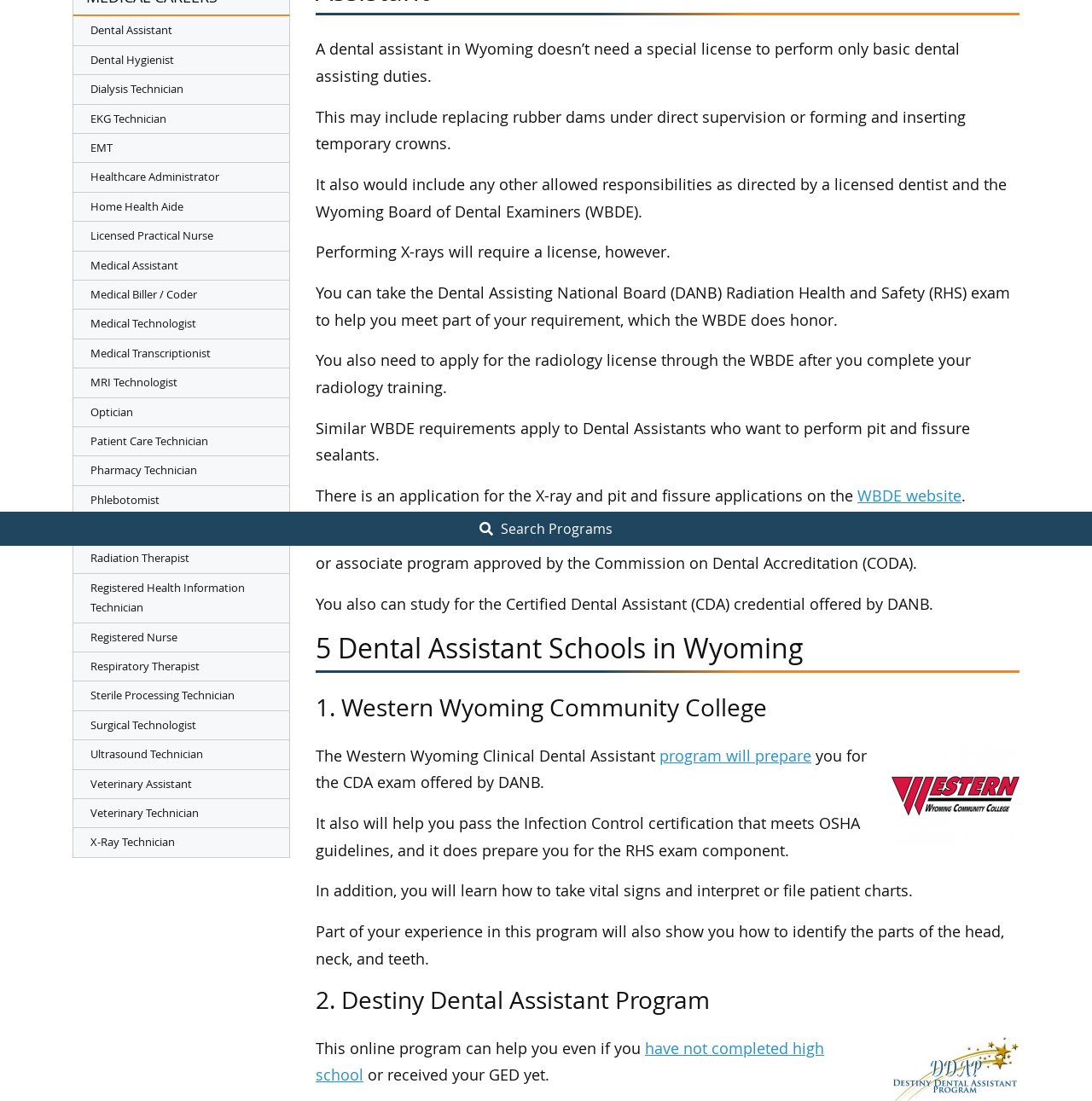Please provide the bounding box coordinate of the region that matches the element description: title="The Culture Trip". Coordinates should be in the format (top-left x, top-left y, bottom-right x, bottom-right y) and all values should be between 0 and 1.

None